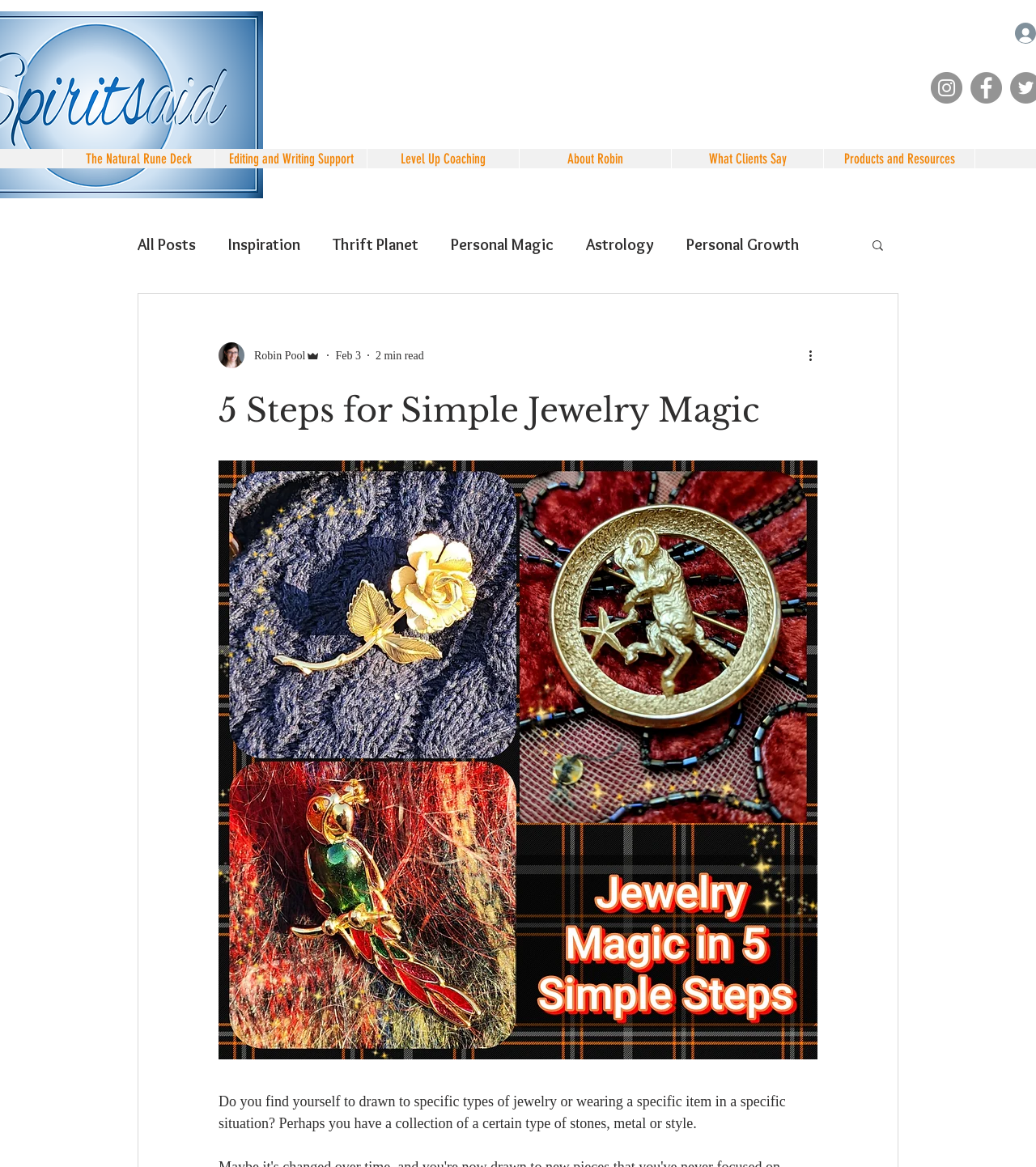What is the estimated reading time of the article?
Give a one-word or short phrase answer based on the image.

2 min